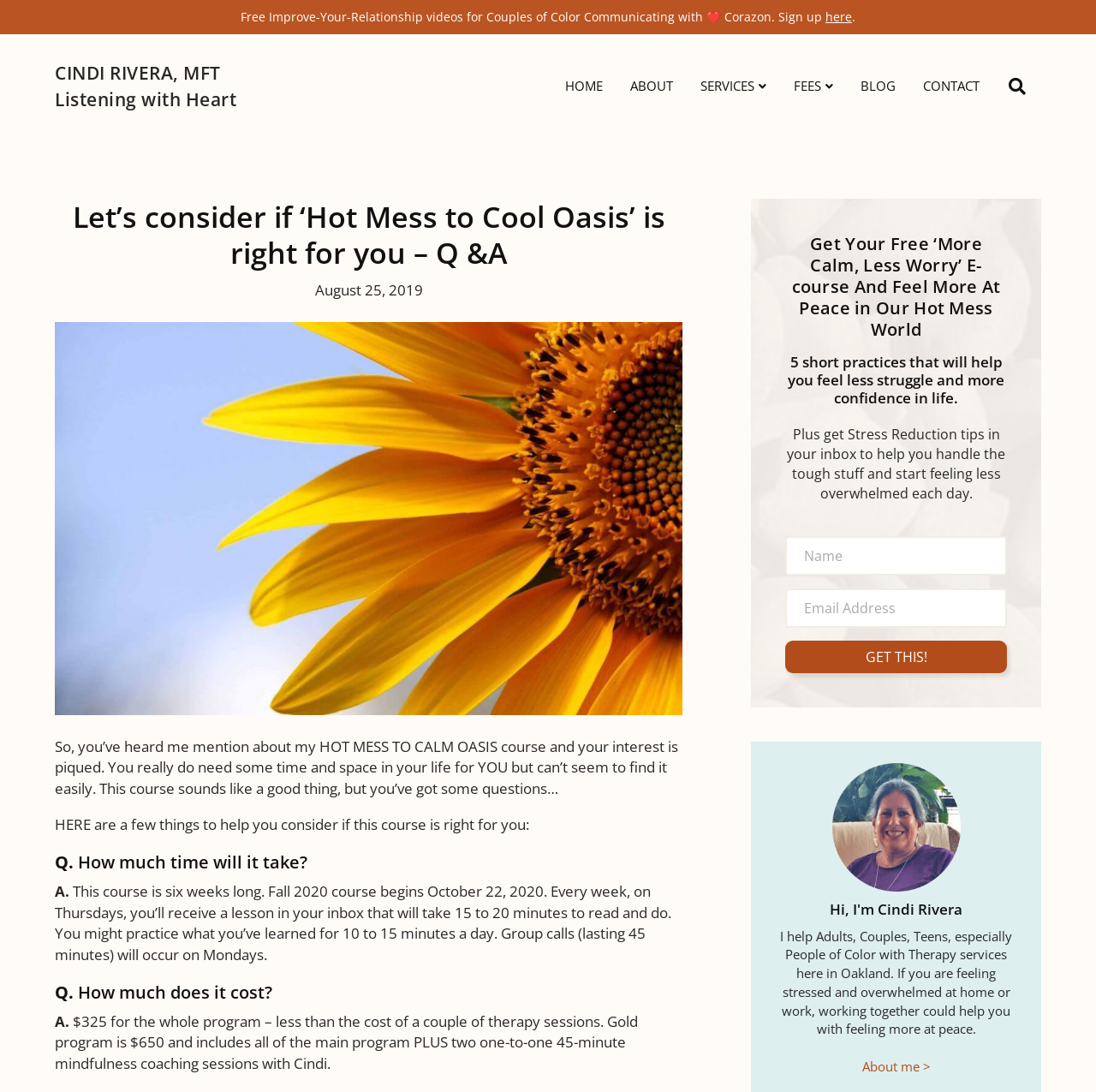Utilize the details in the image to thoroughly answer the following question: What is the purpose of the 'Hot Mess to Cool Oasis' course?

I found the answer by reading the introductory text of the webpage, where it says 'So, you’ve heard me mention about my HOT MESS TO CALM OASIS course and your interest is piqued. You really do need some time and space in your life for YOU but can’t seem to find it easily.' This suggests that the purpose of the course is to help individuals find time and space in their lives for themselves.